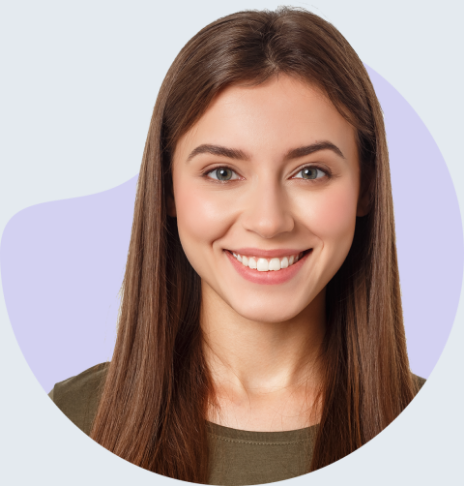Give a detailed account of the visual content in the image.

This image features a smiling young woman with long, straight brown hair and a warm expression. She is dressed in a simple yet stylish green top, which complements her natural look. The background of the image is a soft pastel blue, enhancing her friendly demeanor, and is framed with a subtle circular design that draws attention to her face. The overall aesthetic suggests a welcoming and approachable vibe, likely aimed at conveying trust and positivity, aligning well with the theme of customer service excellence highlighted in the text surrounding the image.